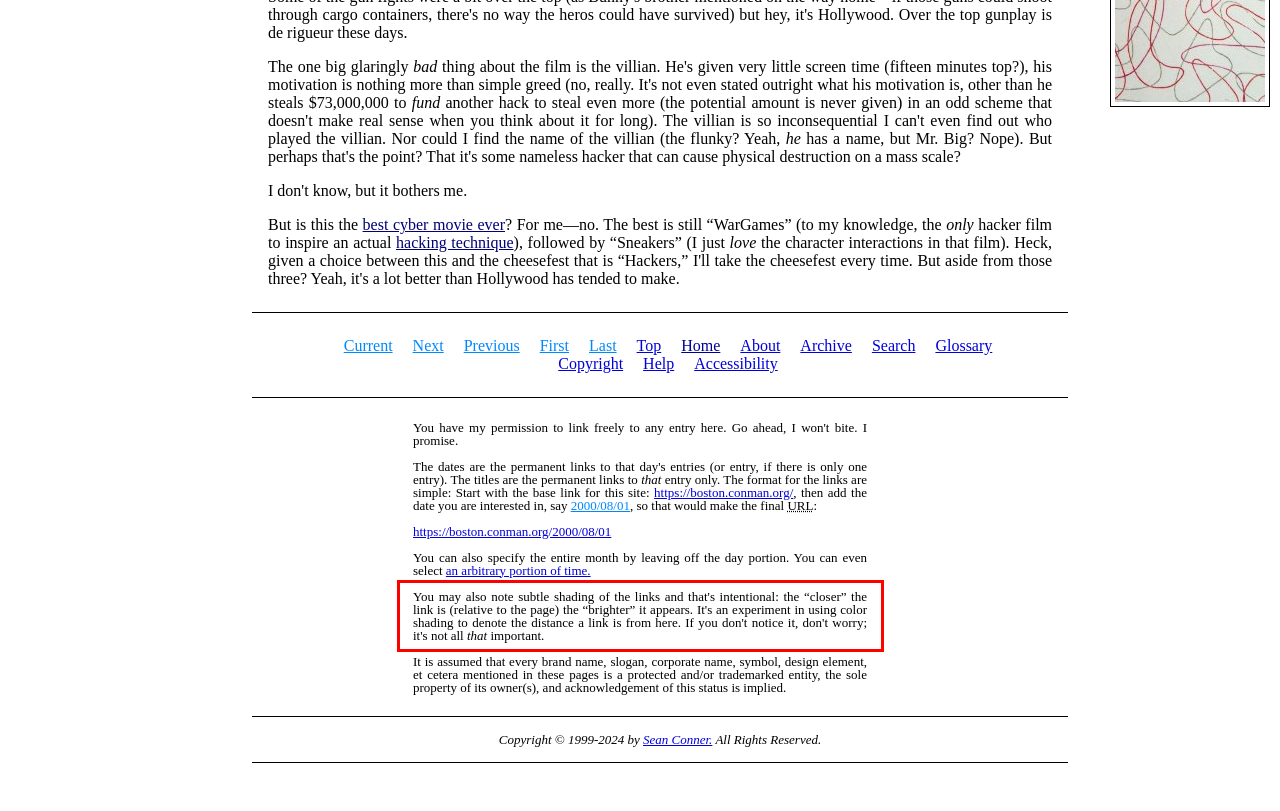Please look at the webpage screenshot and extract the text enclosed by the red bounding box.

You may also note subtle shading of the links and that's intentional: the “closer” the link is (relative to the page) the “brighter” it appears. It's an experiment in using color shading to denote the distance a link is from here. If you don't notice it, don't worry; it's not all that important.